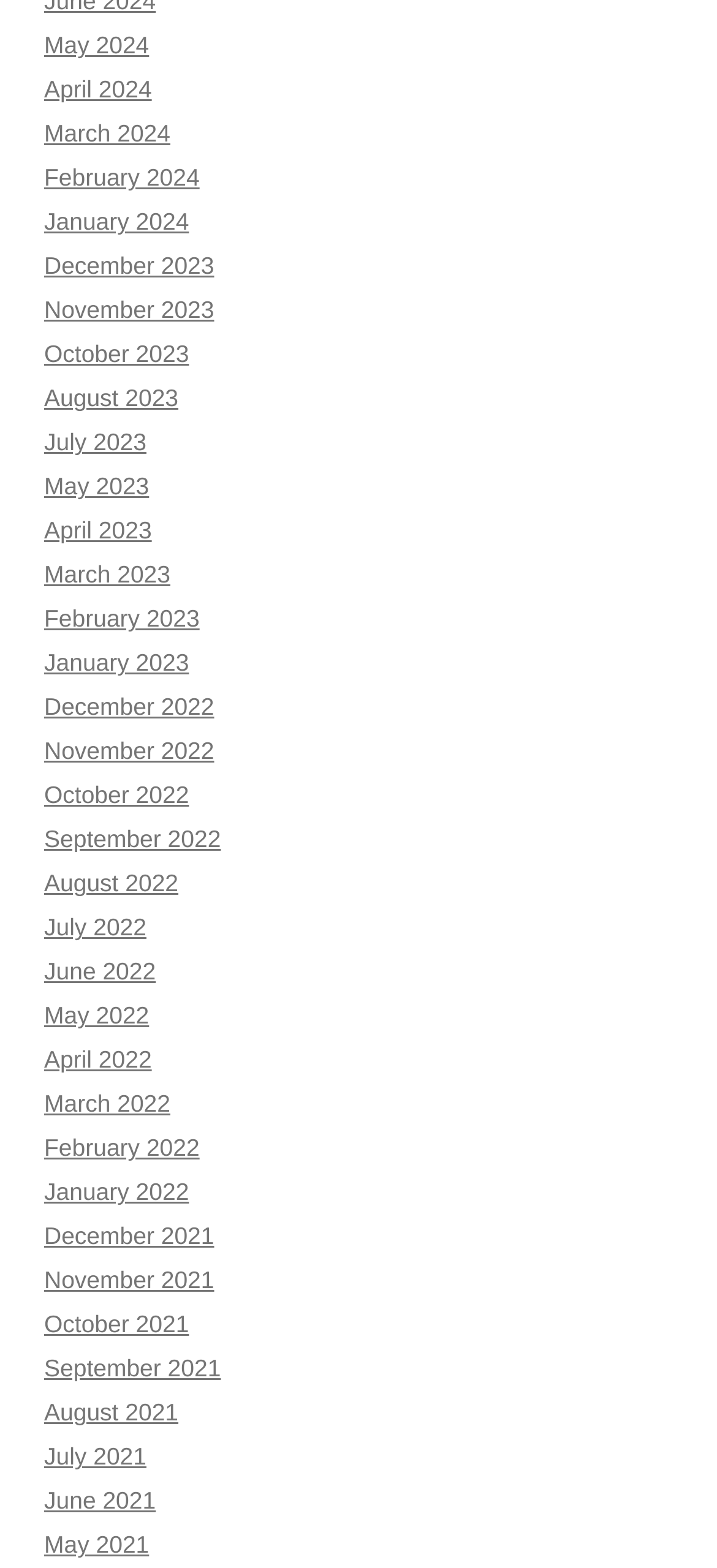Locate the bounding box coordinates of the segment that needs to be clicked to meet this instruction: "Access June 2021".

[0.062, 0.948, 0.217, 0.966]